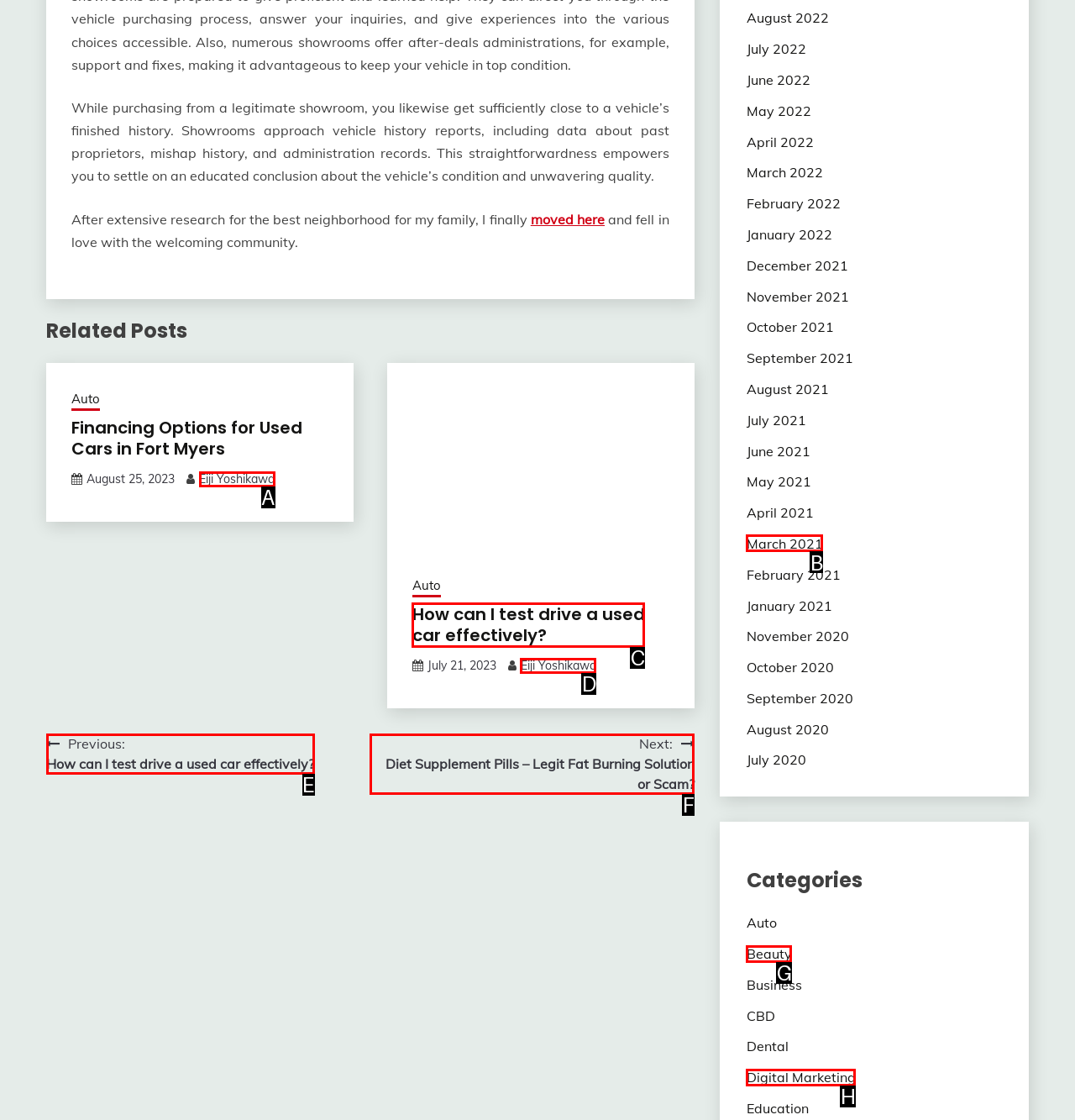Based on the given description: Eiji Yoshikawa, determine which HTML element is the best match. Respond with the letter of the chosen option.

D